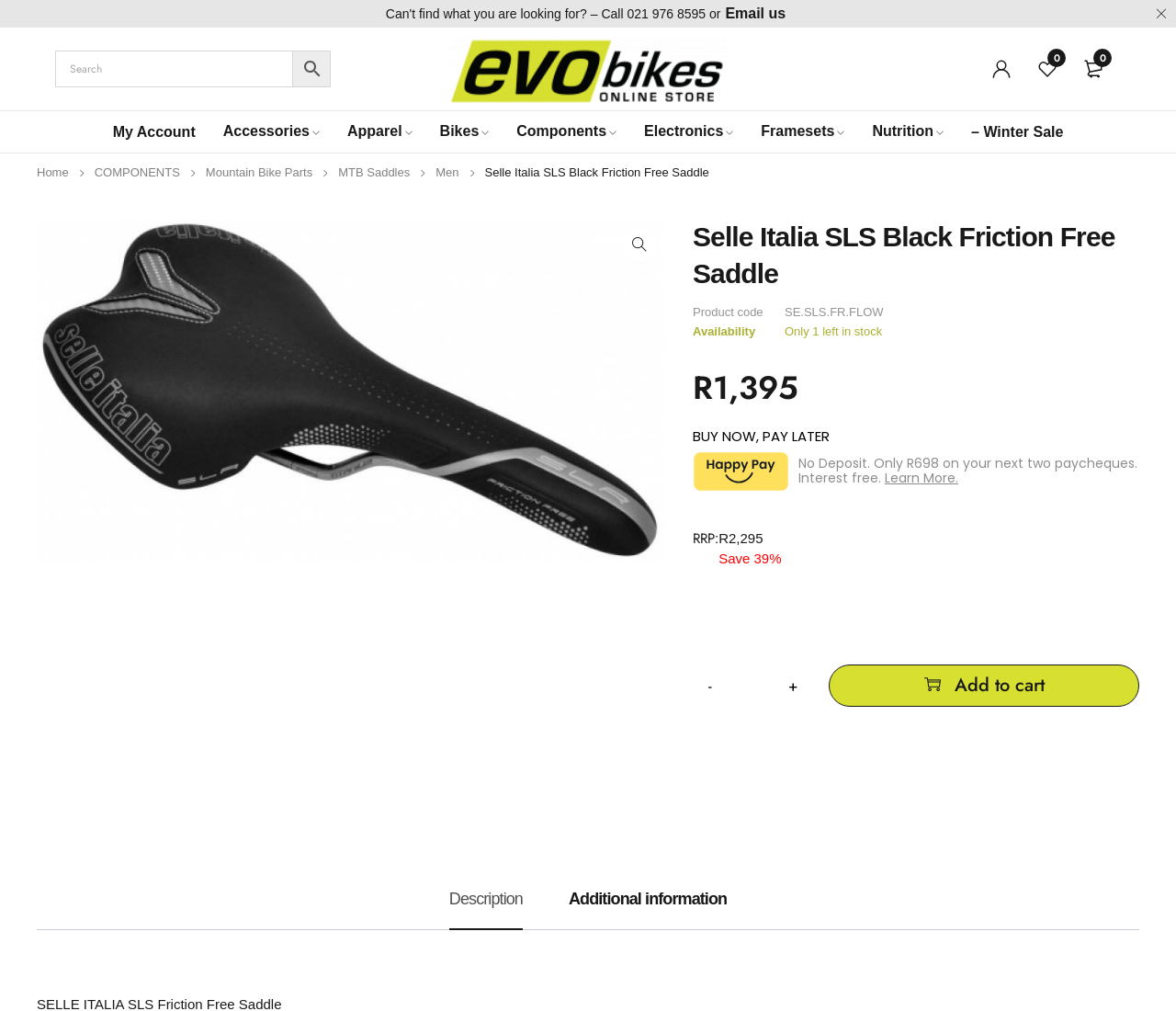Could you specify the bounding box coordinates for the clickable section to complete the following instruction: "Email us"?

[0.613, 0.005, 0.672, 0.021]